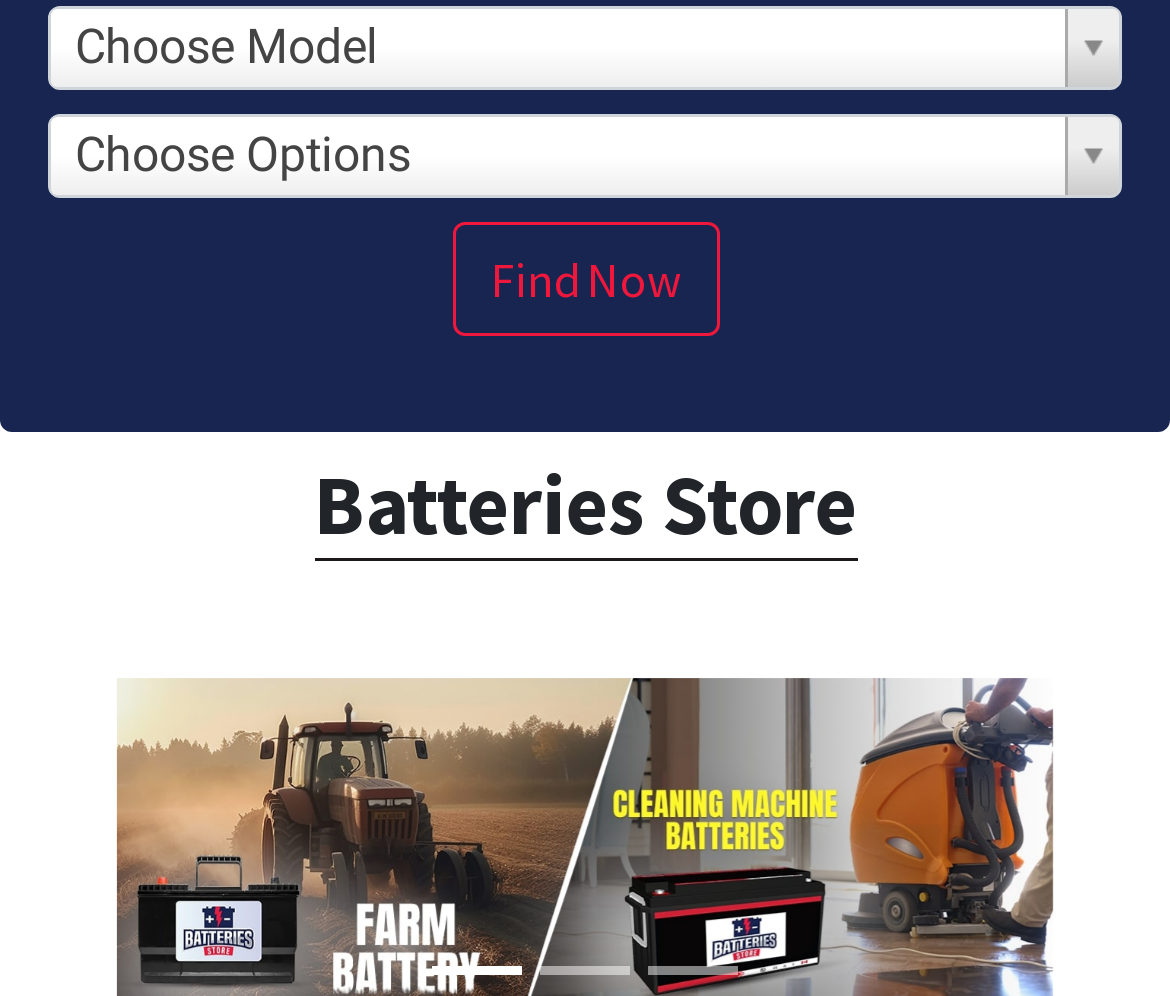From the webpage screenshot, predict the bounding box coordinates (top-left x, top-left y, bottom-right x, bottom-right y) for the UI element described here: Find Now

[0.386, 0.374, 0.614, 0.488]